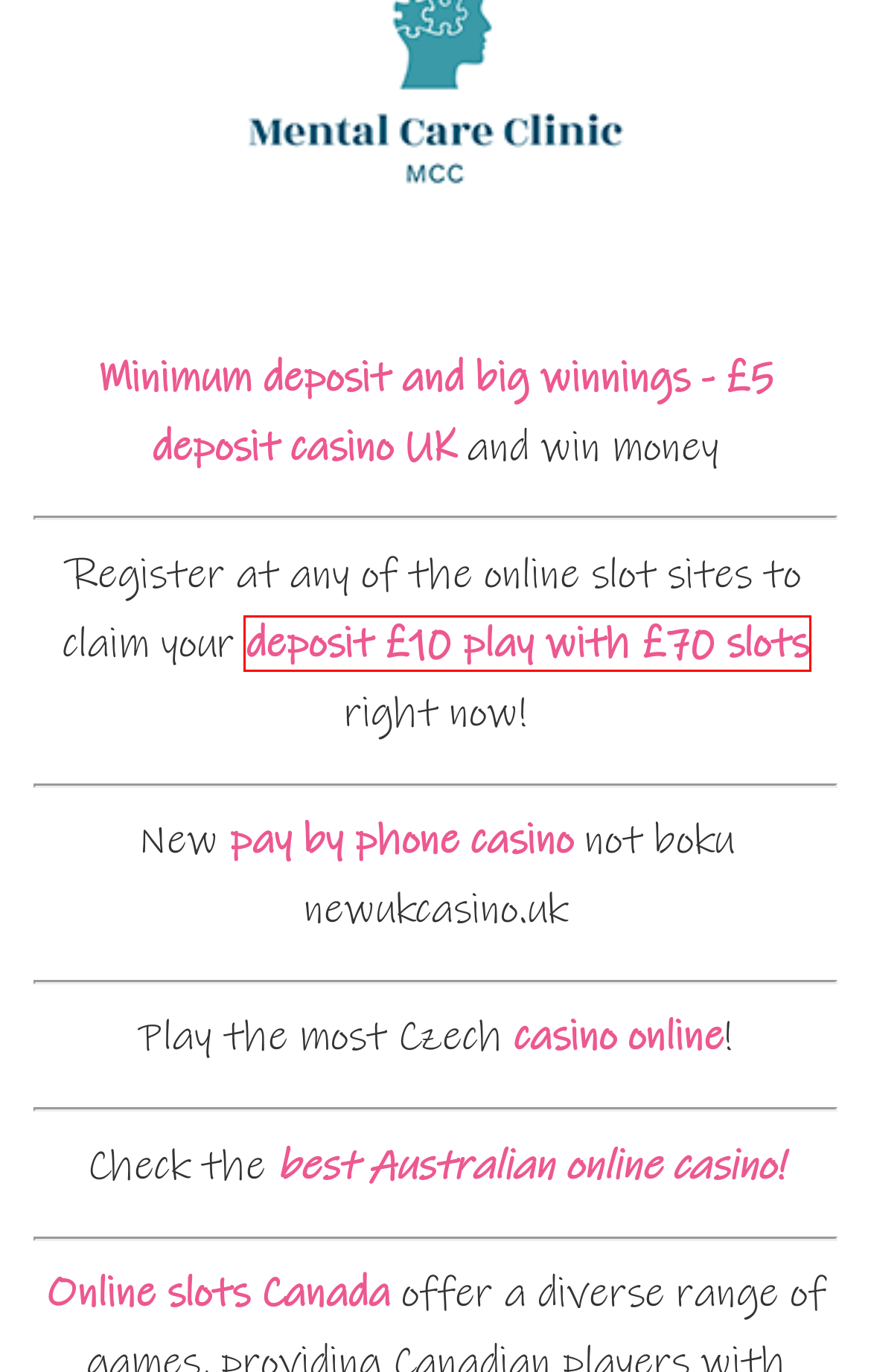Observe the screenshot of a webpage with a red bounding box highlighting an element. Choose the webpage description that accurately reflects the new page after the element within the bounding box is clicked. Here are the candidates:
A. 5 uses for Childs Farm Nappy Cream that has nothing to do with babies bottoms - Mummy Fever
B. 9 Best Crypto & Bitcoin Casinos in 2024
C. Psychologist Canberra  Kingston  | Mental Care Clinic
D. Pay by phone casino: Best casinos with mobile billing 2024
E. Deposit 10 Play with £40,30,50,60,£70, £80 slots. Get Bonus
F. Best online casinos in Australia 2022
G. A Homemade Touch: How to Make a Personalised Father's Day Card - Mummy Fever
H. Default page

E